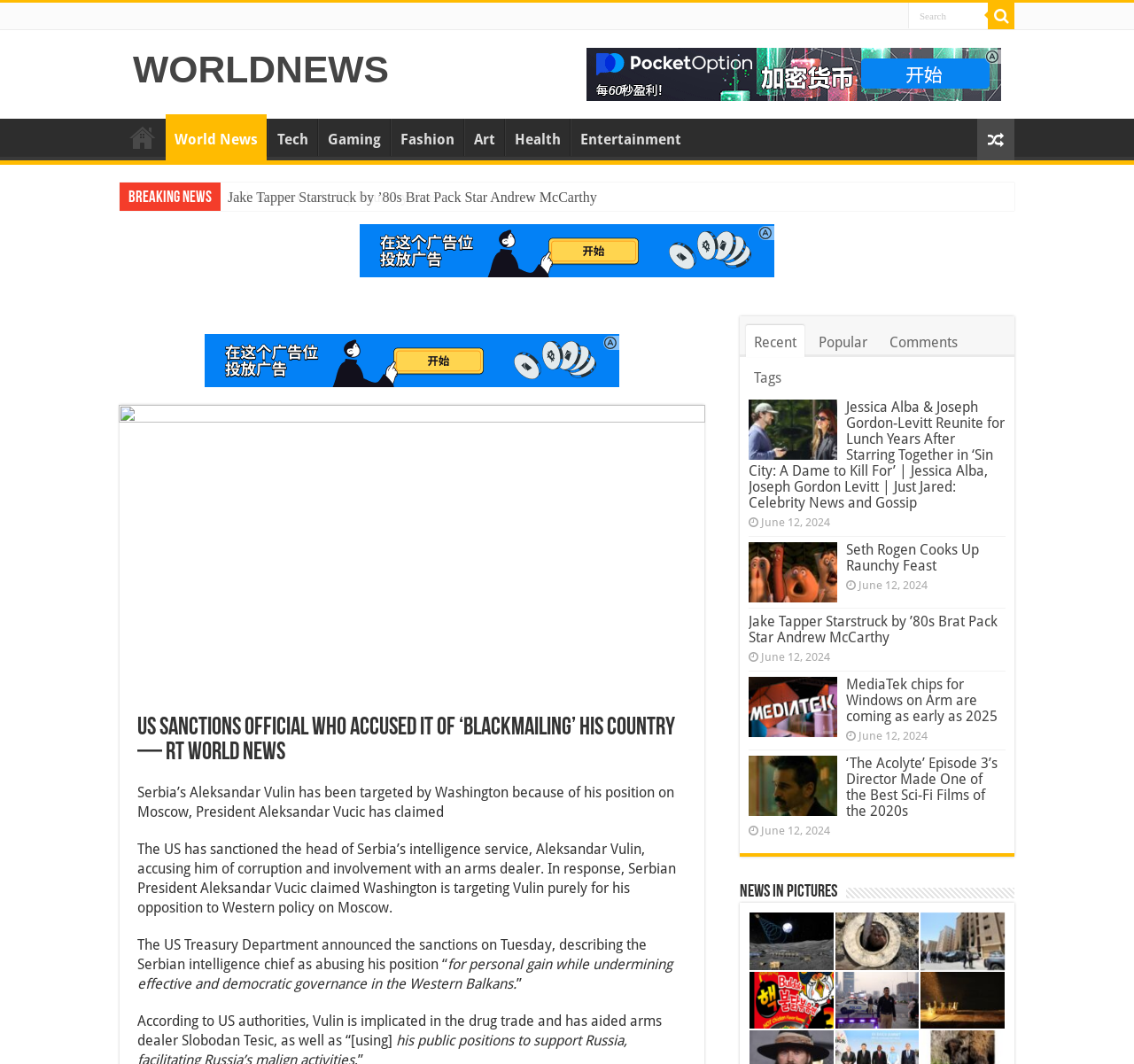Please find the bounding box coordinates of the element that you should click to achieve the following instruction: "Go to World News page". The coordinates should be presented as four float numbers between 0 and 1: [left, top, right, bottom].

[0.117, 0.045, 0.343, 0.086]